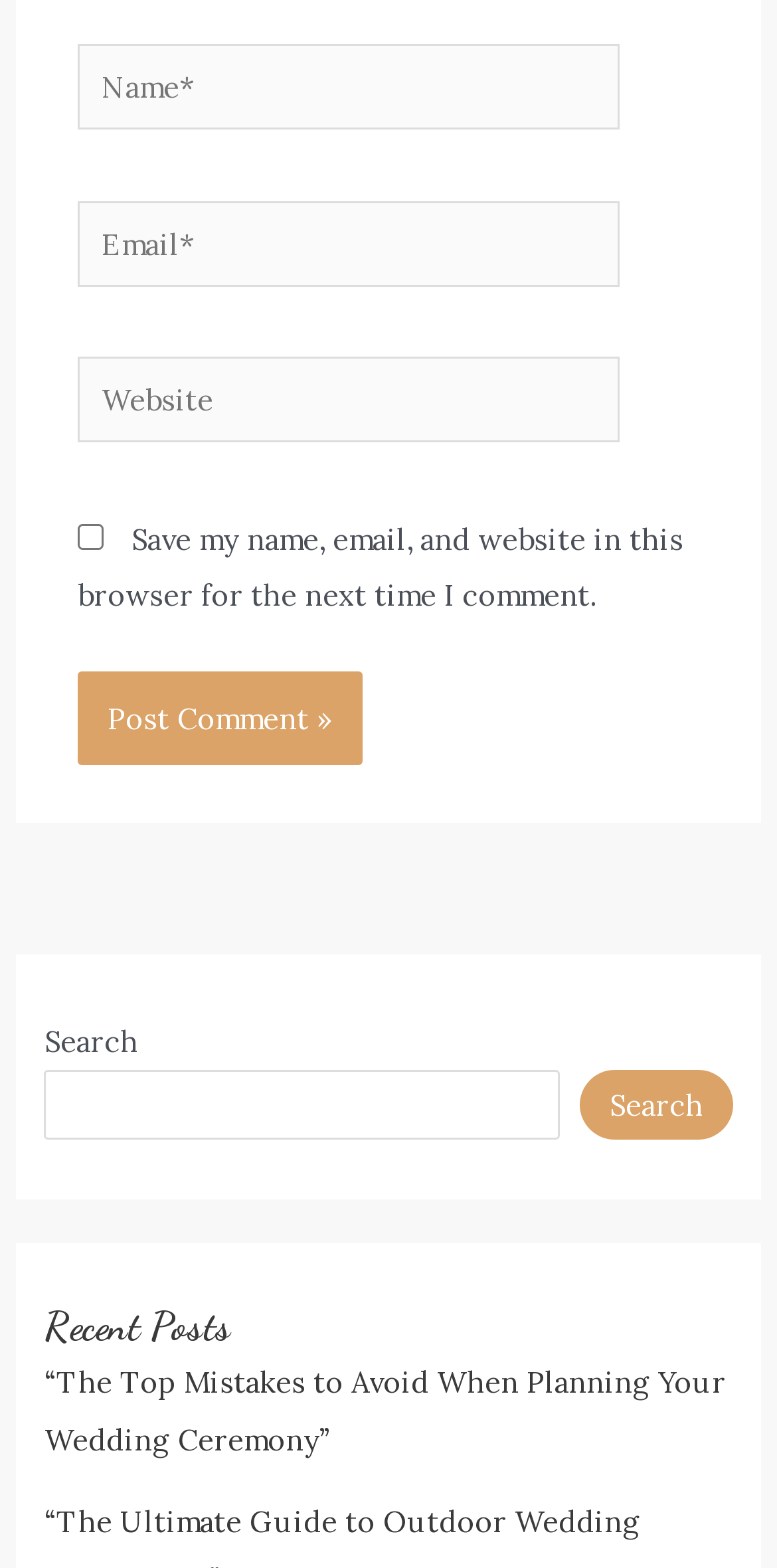Identify the bounding box coordinates of the element that should be clicked to fulfill this task: "Post a comment". The coordinates should be provided as four float numbers between 0 and 1, i.e., [left, top, right, bottom].

[0.1, 0.428, 0.467, 0.488]